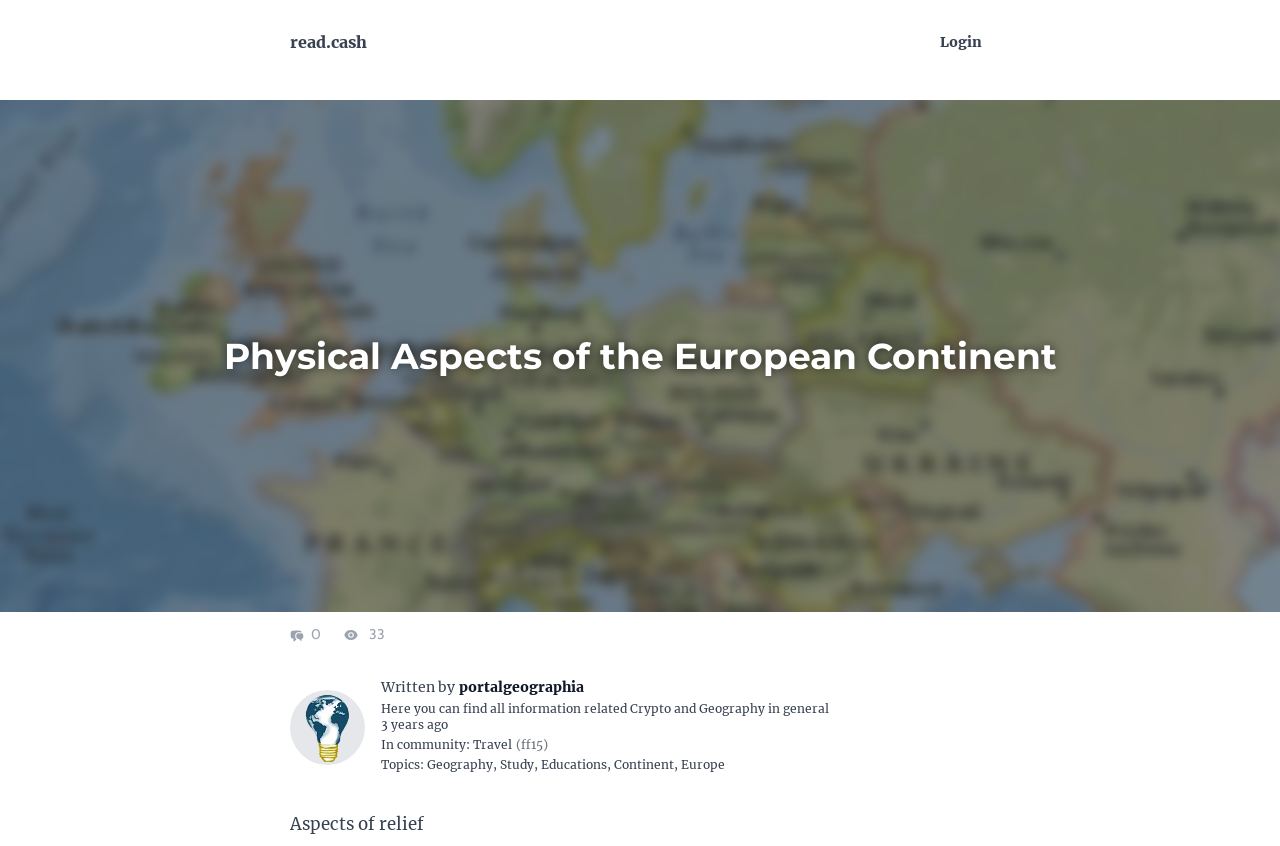Please find the main title text of this webpage.

Physical Aspects of the European Continent